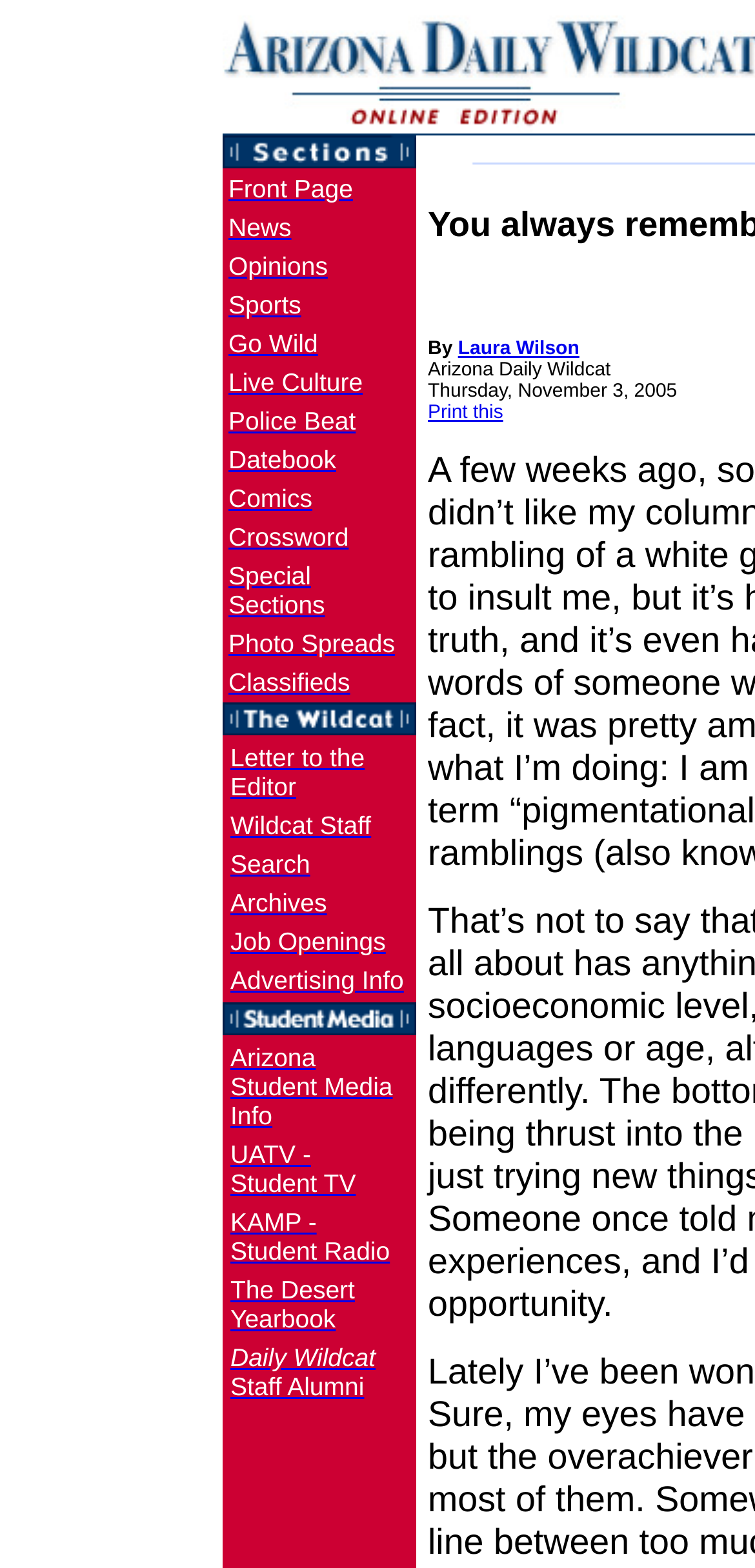Please respond to the question using a single word or phrase:
What are the sections of the newspaper?

Front Page, News, Opinions, Sports, etc.